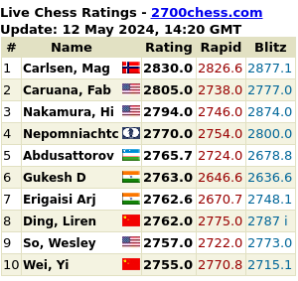Respond to the question below with a single word or phrase:
What is the rating of Fabiano Caruana?

2805.0